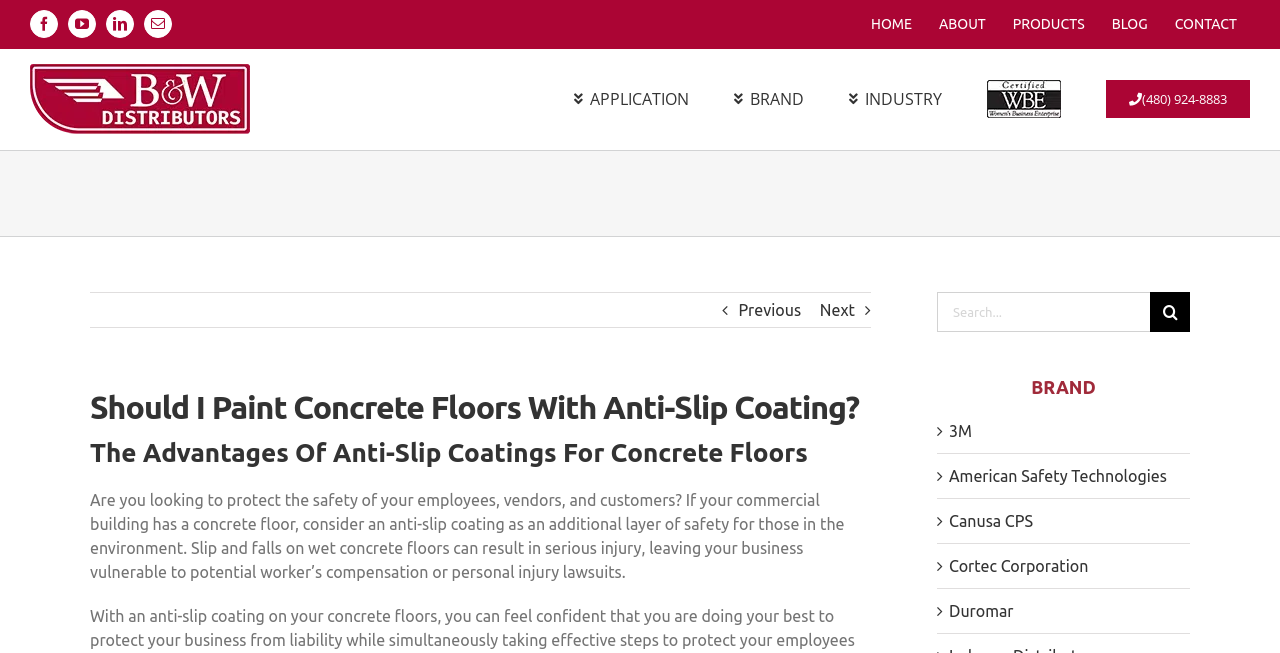What is the primary heading on this webpage?

Should I Paint Concrete Floors With Anti-Slip Coating?